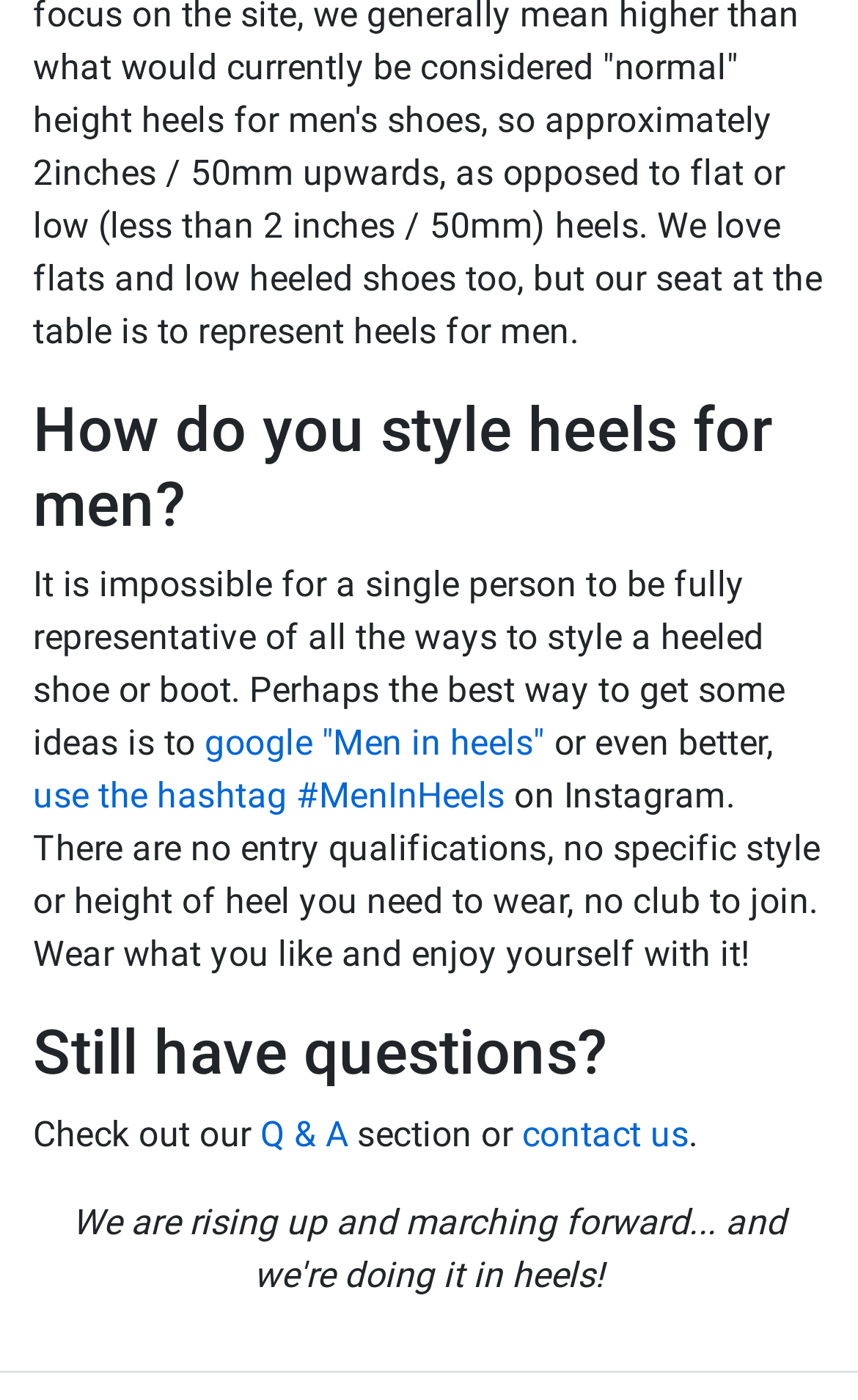Provide a one-word or short-phrase answer to the question:
What is the alternative to googling 'Men in heels'?

Using the hashtag #MenInHeels